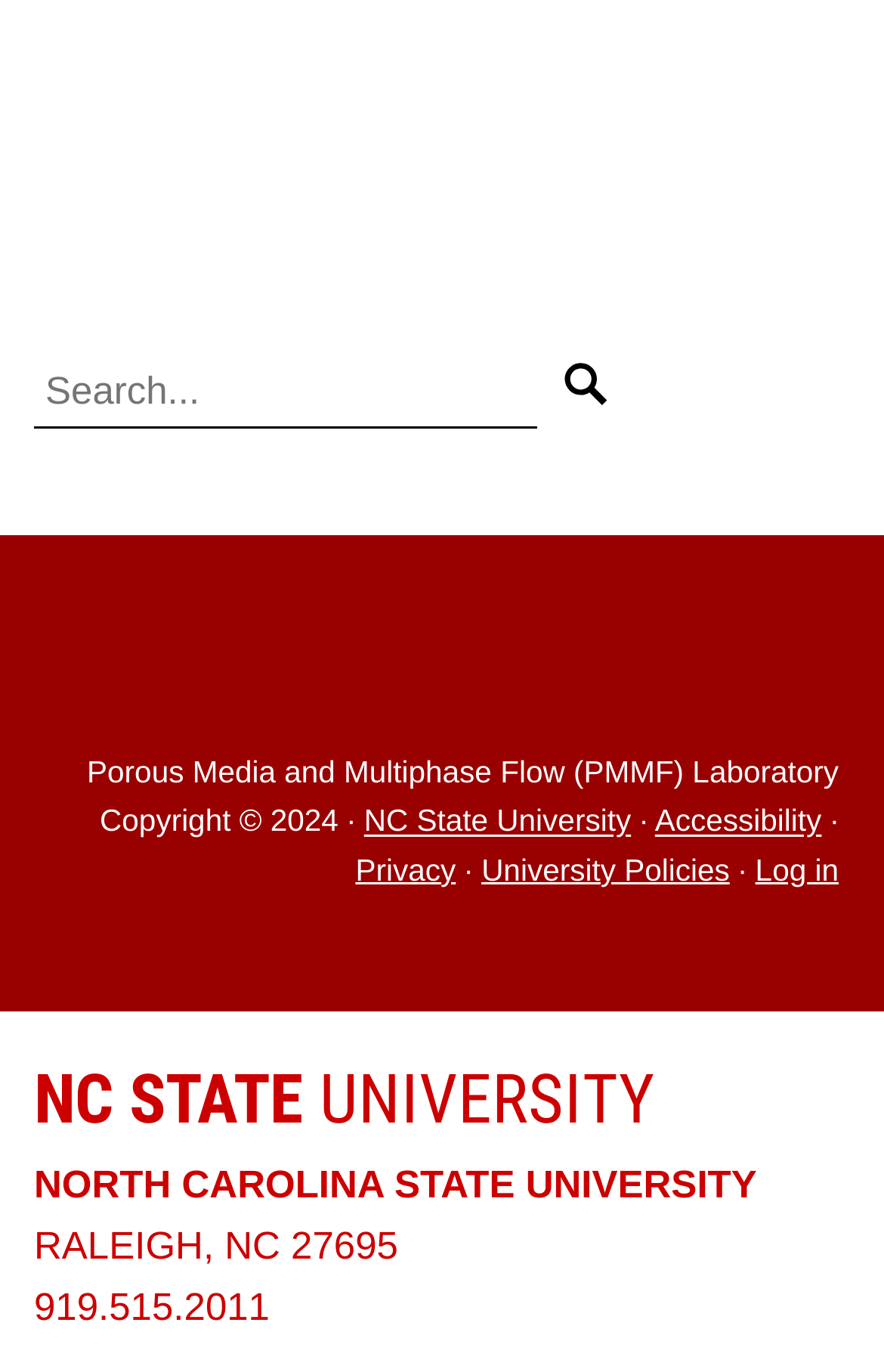What is the phone number of the university?
Refer to the image and offer an in-depth and detailed answer to the question.

I found the phone number by looking at the StaticText element with the text '919.515.2011' which is located at [0.038, 0.938, 0.305, 0.969] on the webpage.